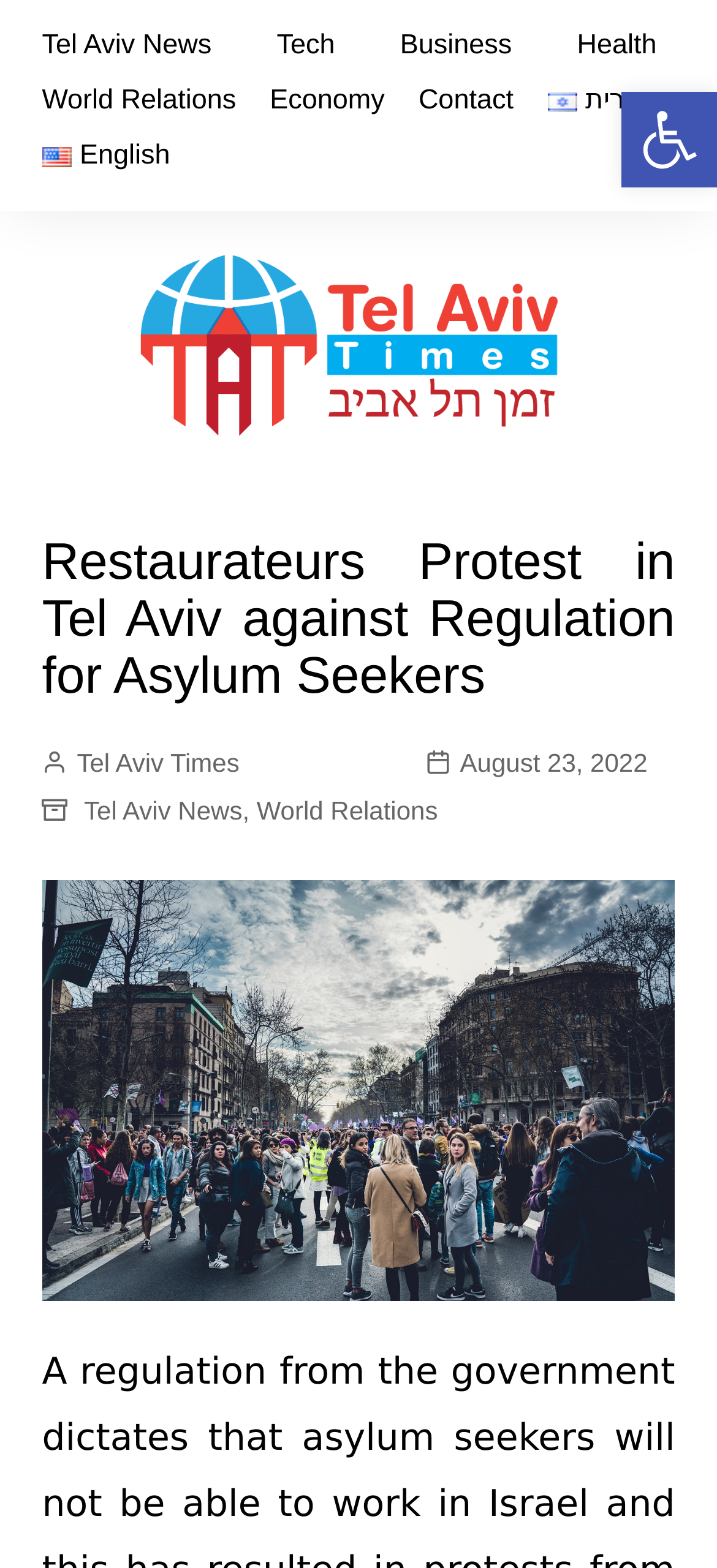Can you identify the bounding box coordinates of the clickable region needed to carry out this instruction: 'Visit the English version of the website'? The coordinates should be four float numbers within the range of 0 to 1, stated as [left, top, right, bottom].

[0.058, 0.082, 0.237, 0.117]